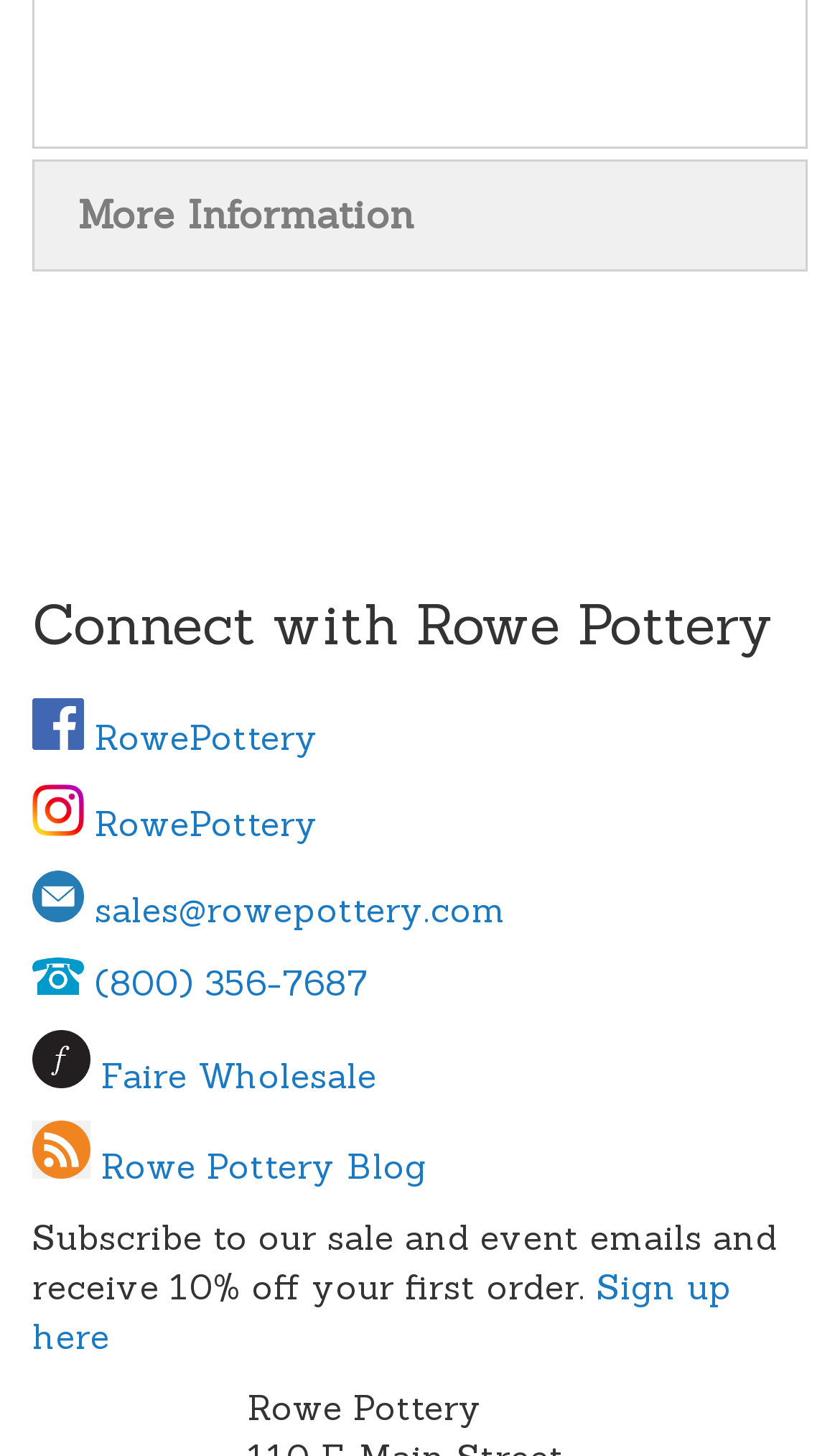Extract the bounding box coordinates for the UI element described by the text: "RowePottery". The coordinates should be in the form of [left, top, right, bottom] with values between 0 and 1.

[0.038, 0.492, 0.379, 0.521]